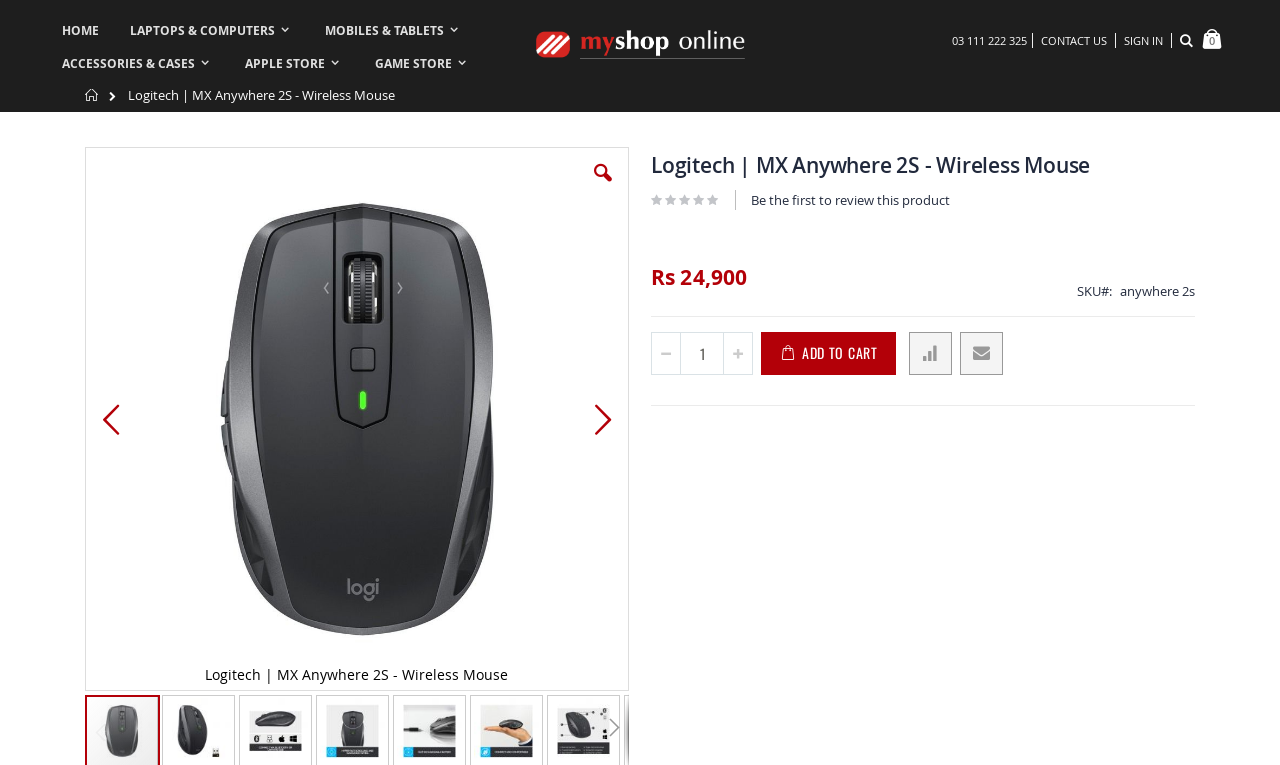What is the function of the button with the icon ''?
Answer the question with just one word or phrase using the image.

ADD TO CART